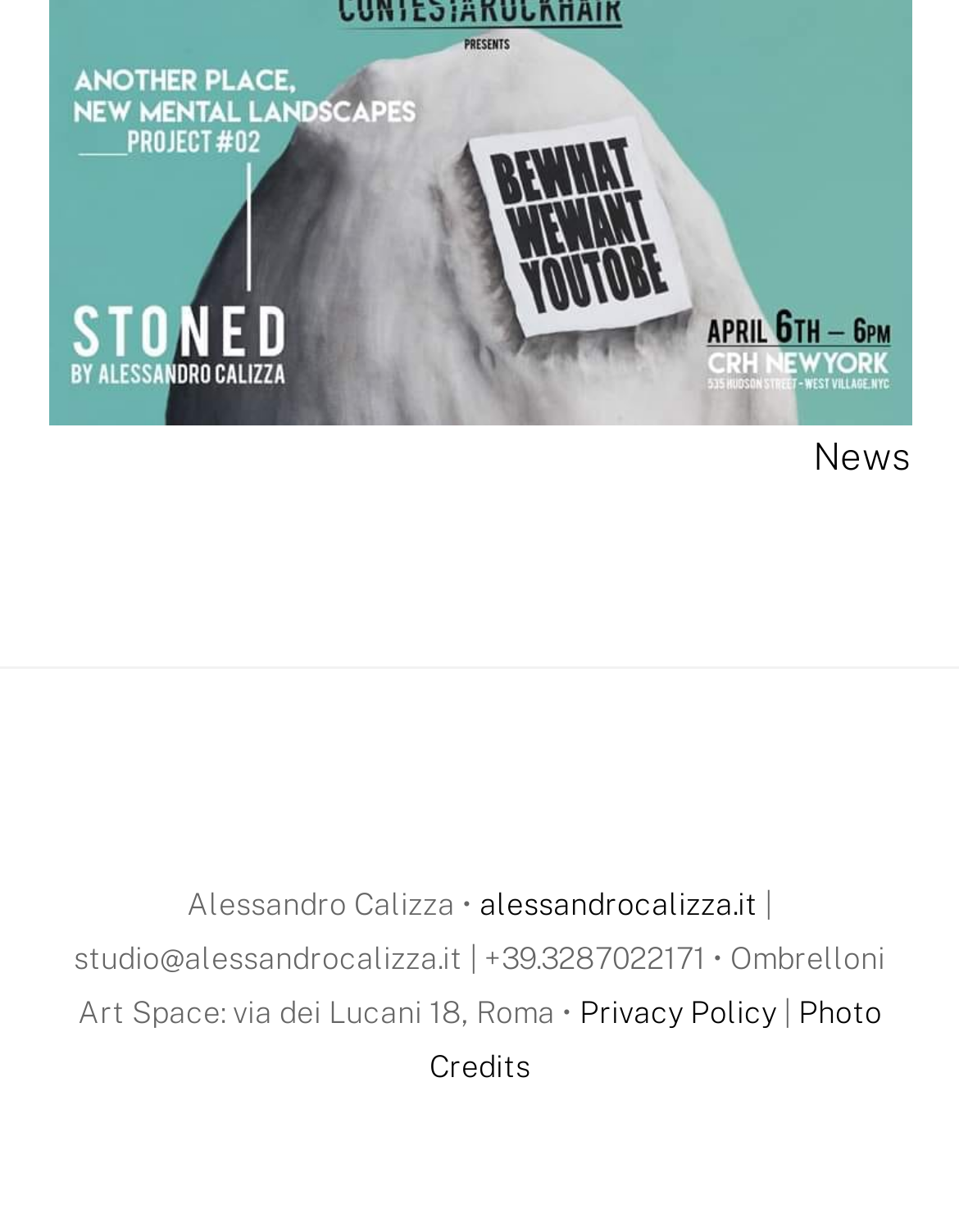Given the following UI element description: "Privacy Policy", find the bounding box coordinates in the webpage screenshot.

[0.604, 0.806, 0.809, 0.836]